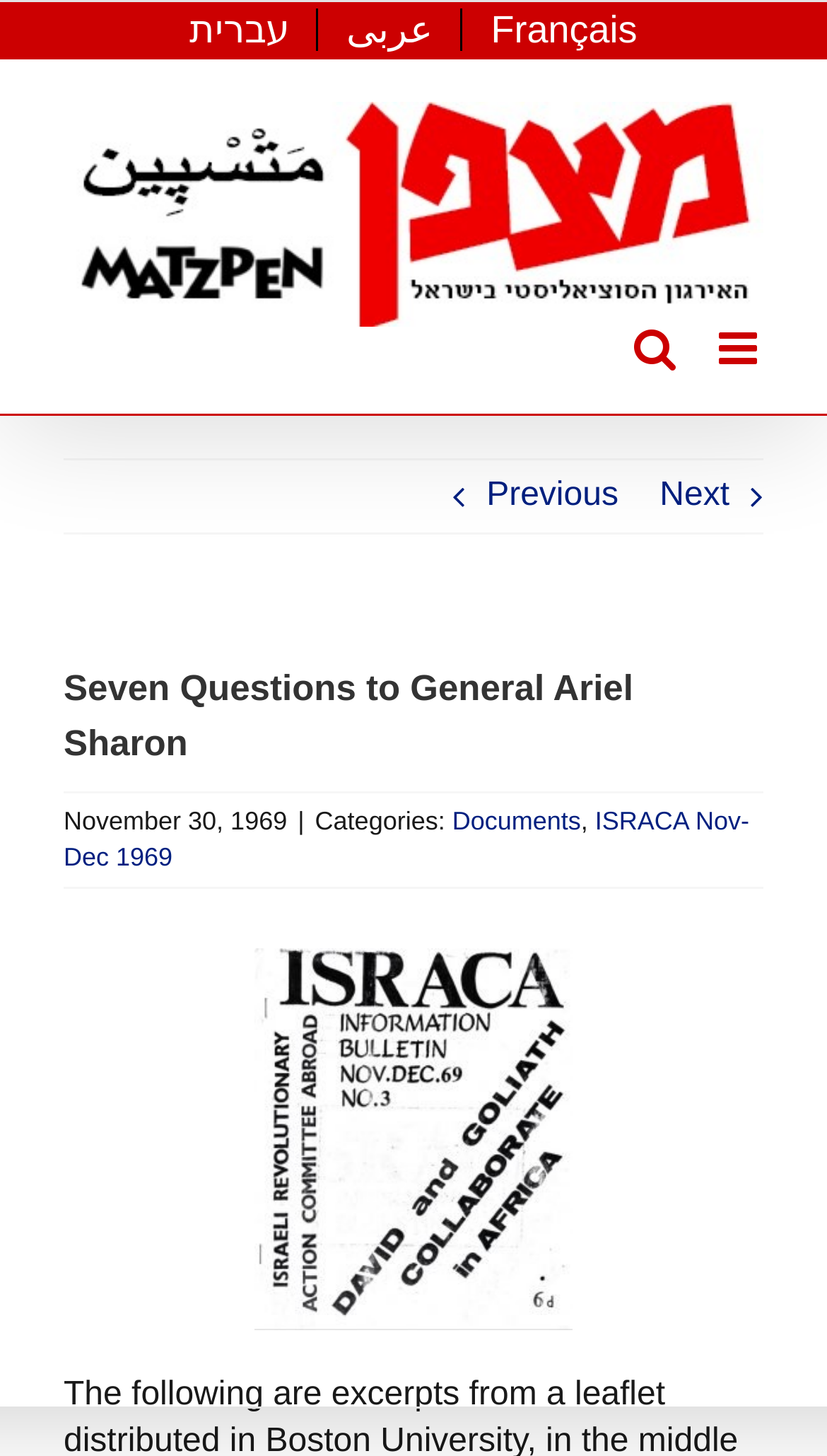Based on the image, please elaborate on the answer to the following question:
What is the date of the document?

I found the date by looking at the static text element below the main heading, which says 'November 30, 1969'.